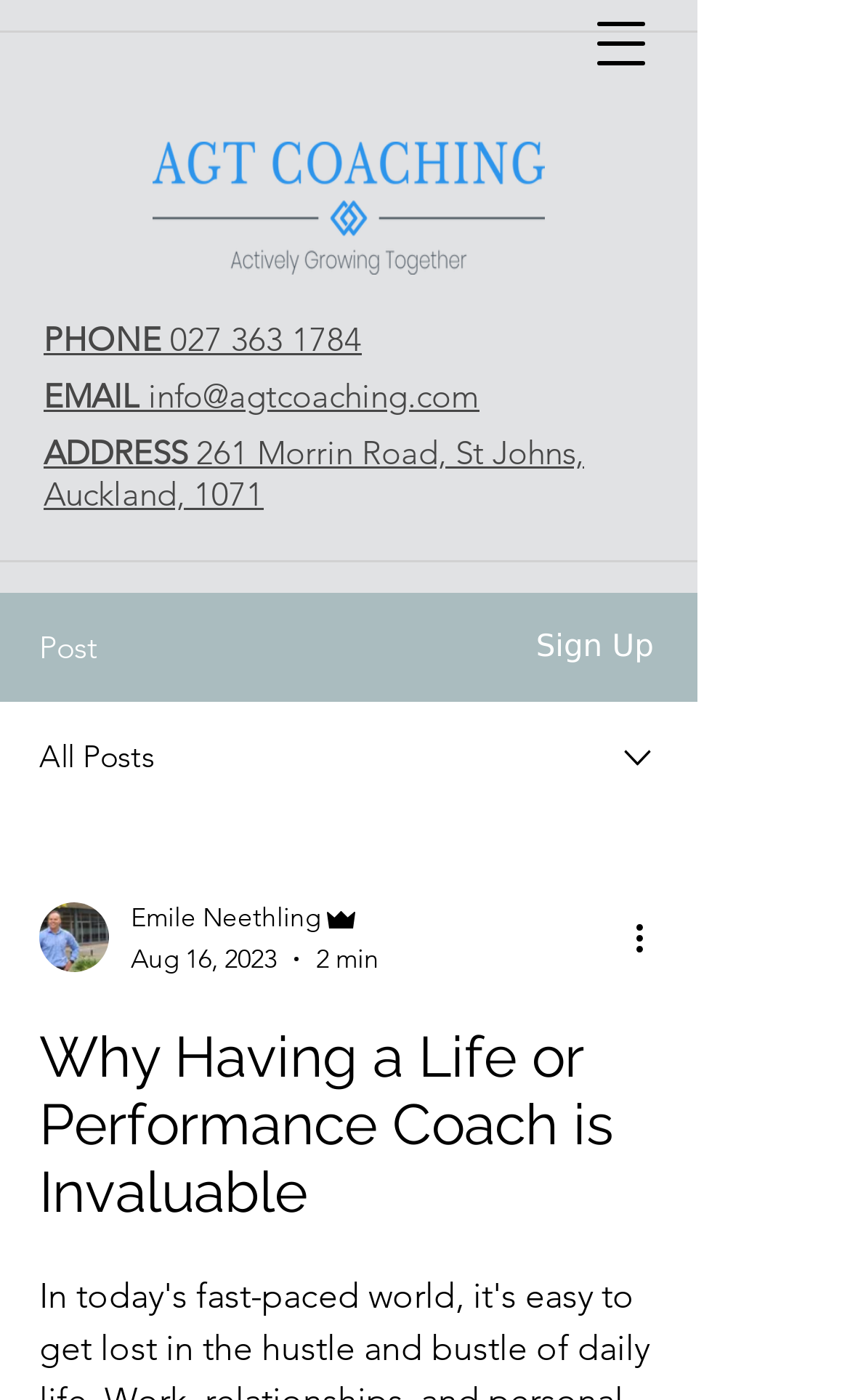Who is the author of the current post?
Can you offer a detailed and complete answer to this question?

I found the author by looking at the generic element that contains the author's name, which is 'Emile Neethling', and it is located near the image of the writer's picture.